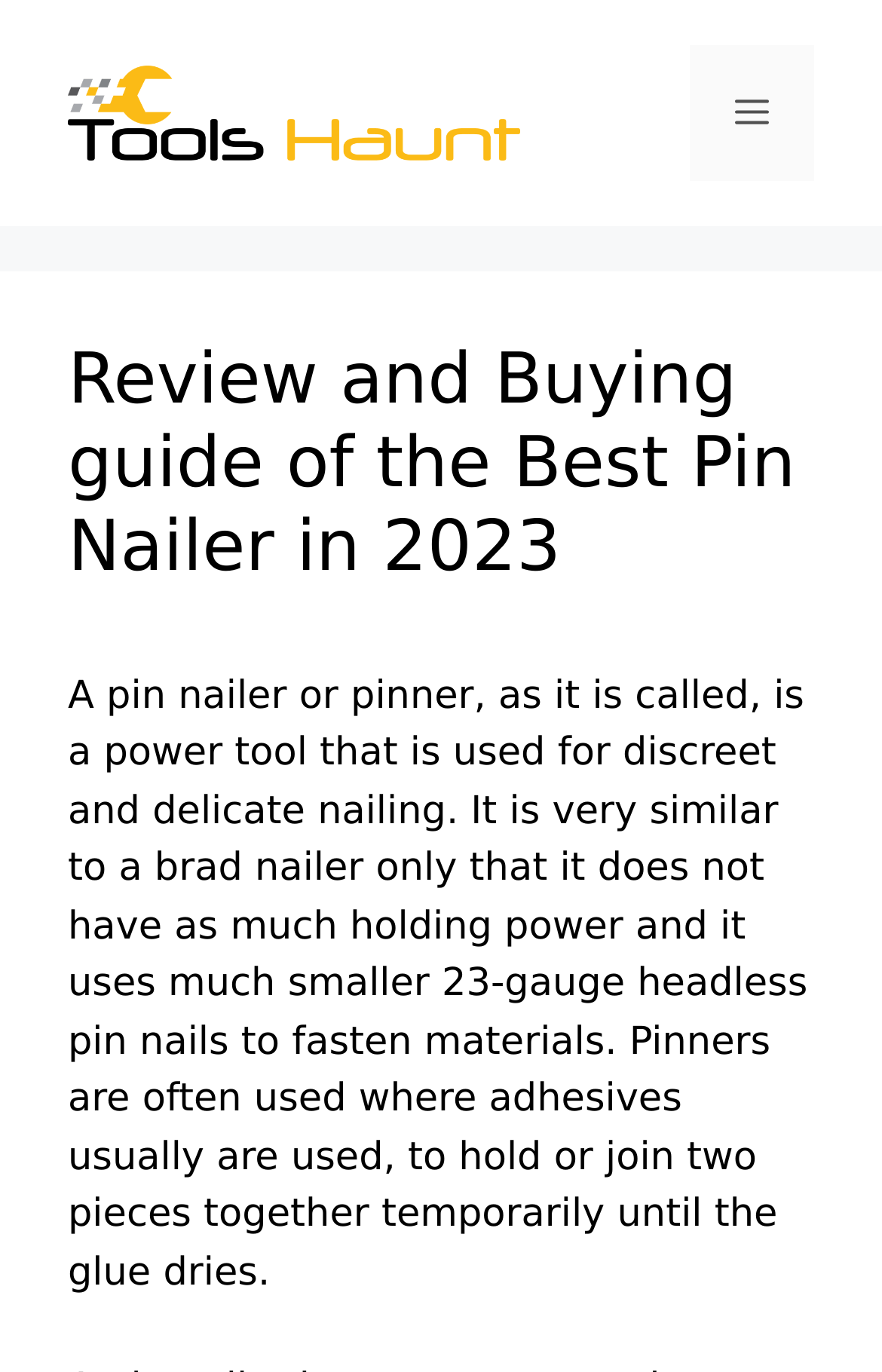Answer the question below with a single word or a brief phrase: 
What is the name of the website?

Tools Haunt